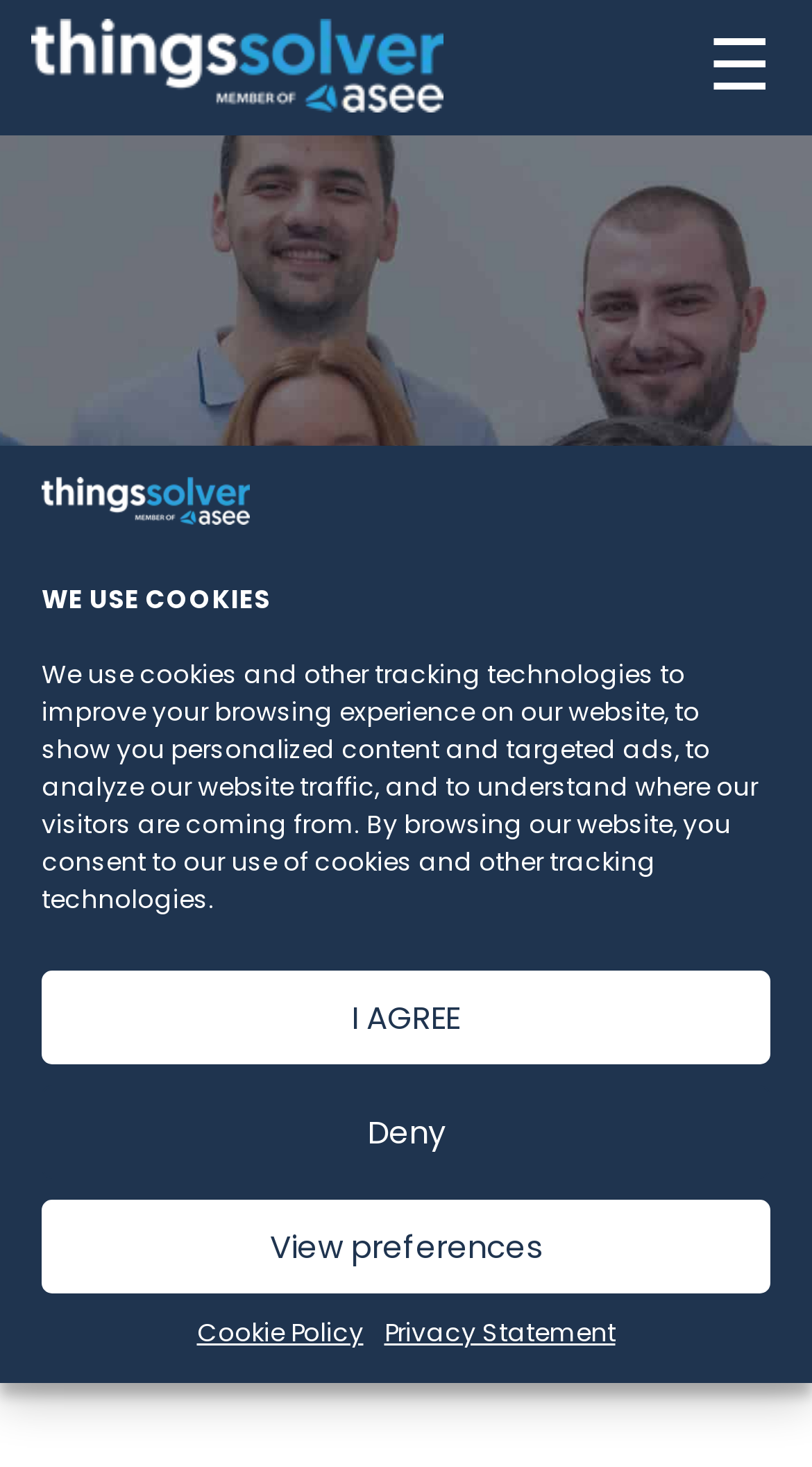Summarize the contents and layout of the webpage in detail.

The webpage is about Things Solver, a company focused on data science, big data, machine learning, and AI. At the top of the page, there is a logo of Things Solver, which is an image with a link to the company's main page. Below the logo, there is a heading that reads "Meet the Solvers".

A prominent feature on the page is a dialog box for managing cookie consent, which takes up most of the screen. The dialog box has a title "Manage Cookie Consent" and contains a message explaining the use of cookies and tracking technologies on the website. The message is followed by three buttons: "I AGREE", "Deny", and "View preferences". There are also two links at the bottom of the dialog box, "Cookie Policy" and "Privacy Statement", which provide more information on the company's policies.

The page has a total of four links to the Things Solver main page, with two of them being accompanied by images of the company's logo. The links are positioned at the top and middle of the page.